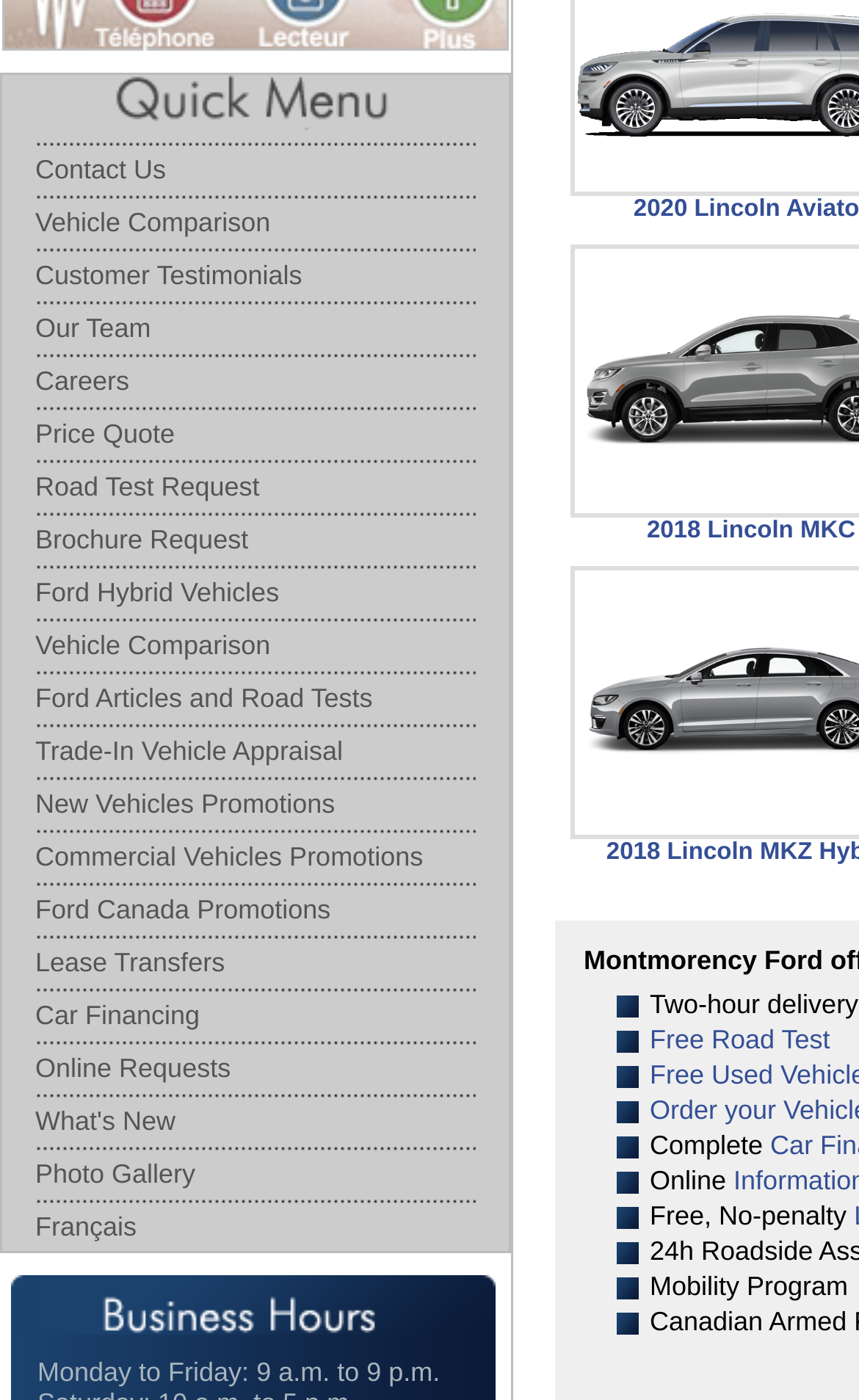Please indicate the bounding box coordinates of the element's region to be clicked to achieve the instruction: "Request a 'Price Quote'". Provide the coordinates as four float numbers between 0 and 1, i.e., [left, top, right, bottom].

[0.041, 0.289, 0.554, 0.327]